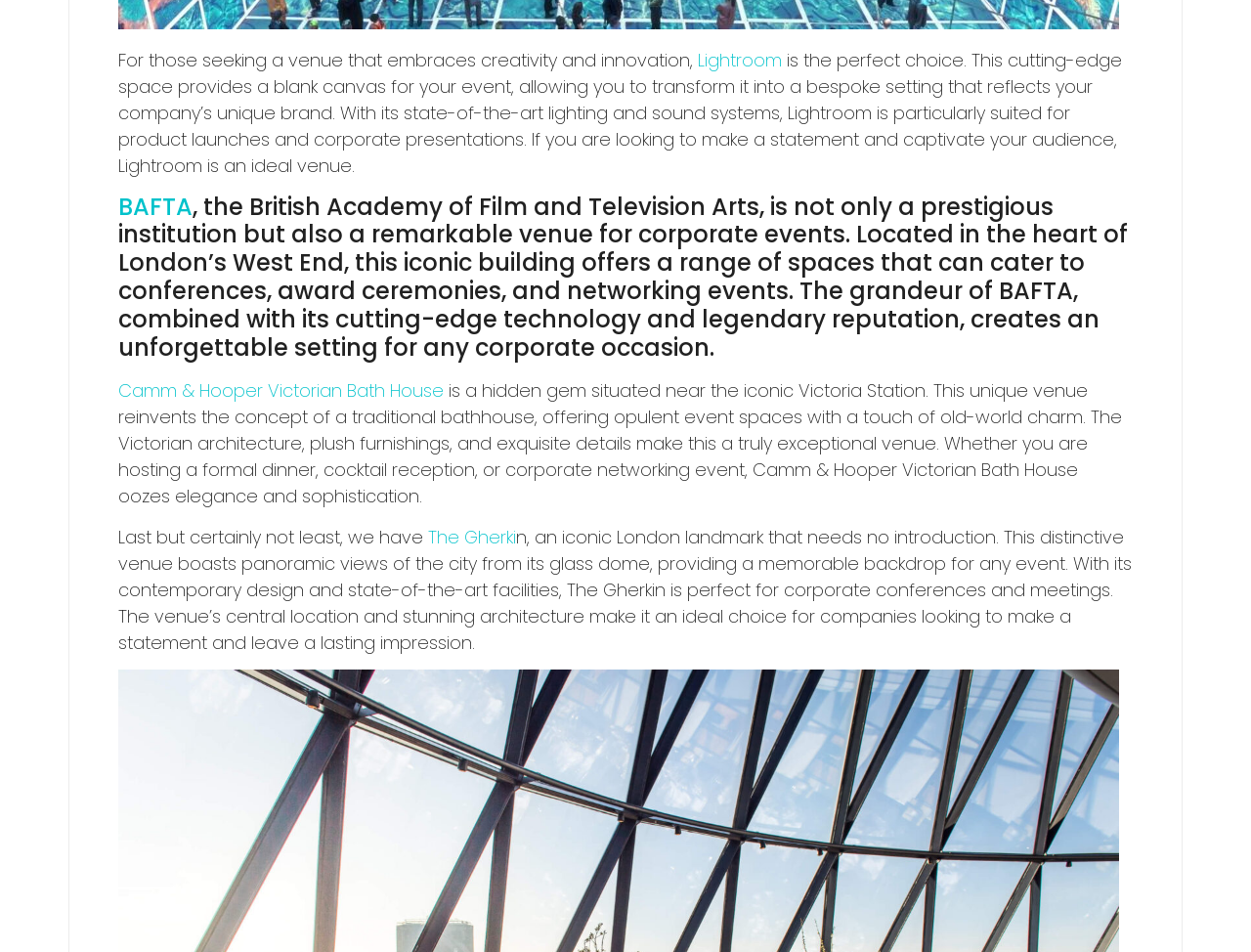Calculate the bounding box coordinates of the UI element given the description: "The Gherki".

[0.342, 0.551, 0.412, 0.577]